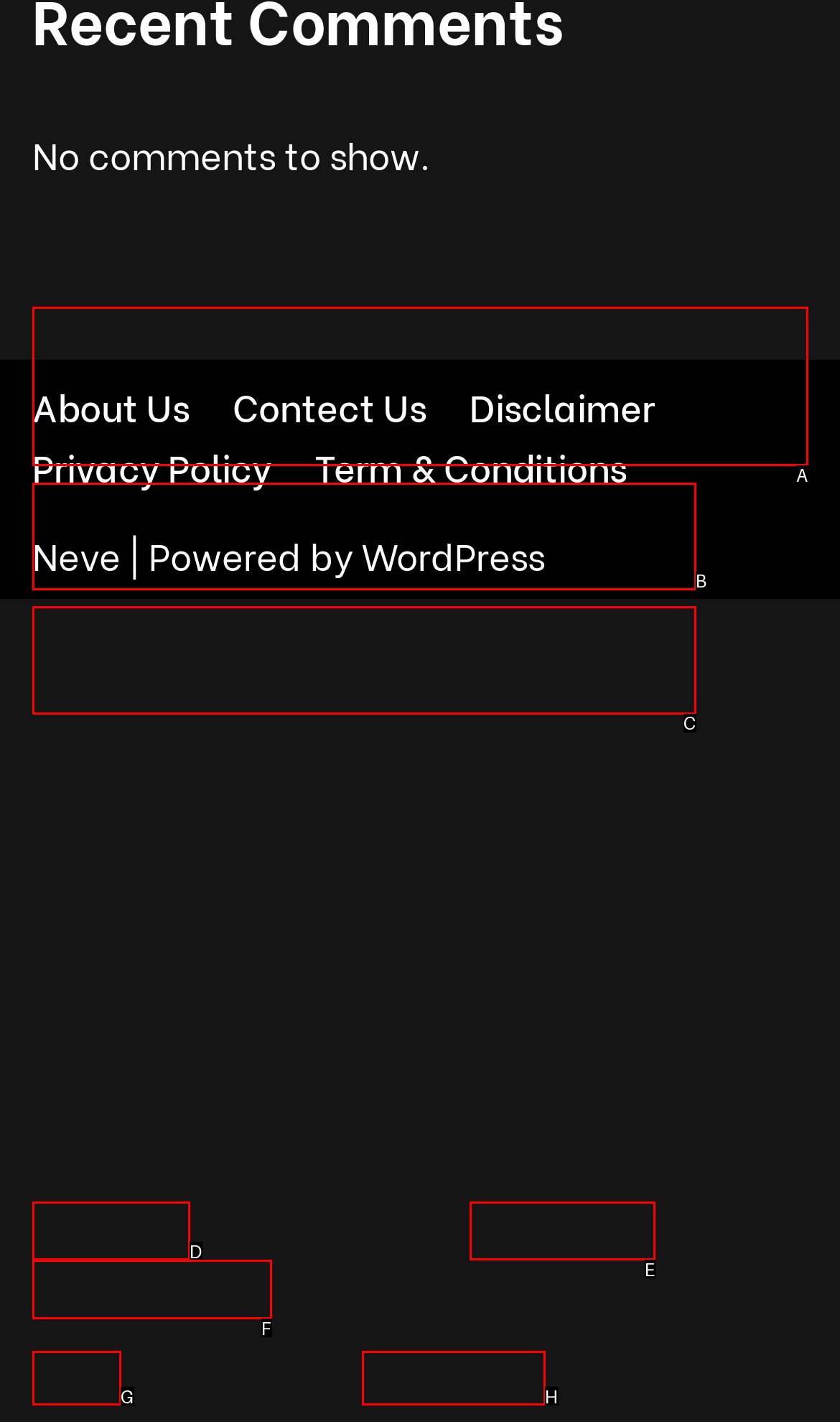Using the element description: Neve, select the HTML element that matches best. Answer with the letter of your choice.

G